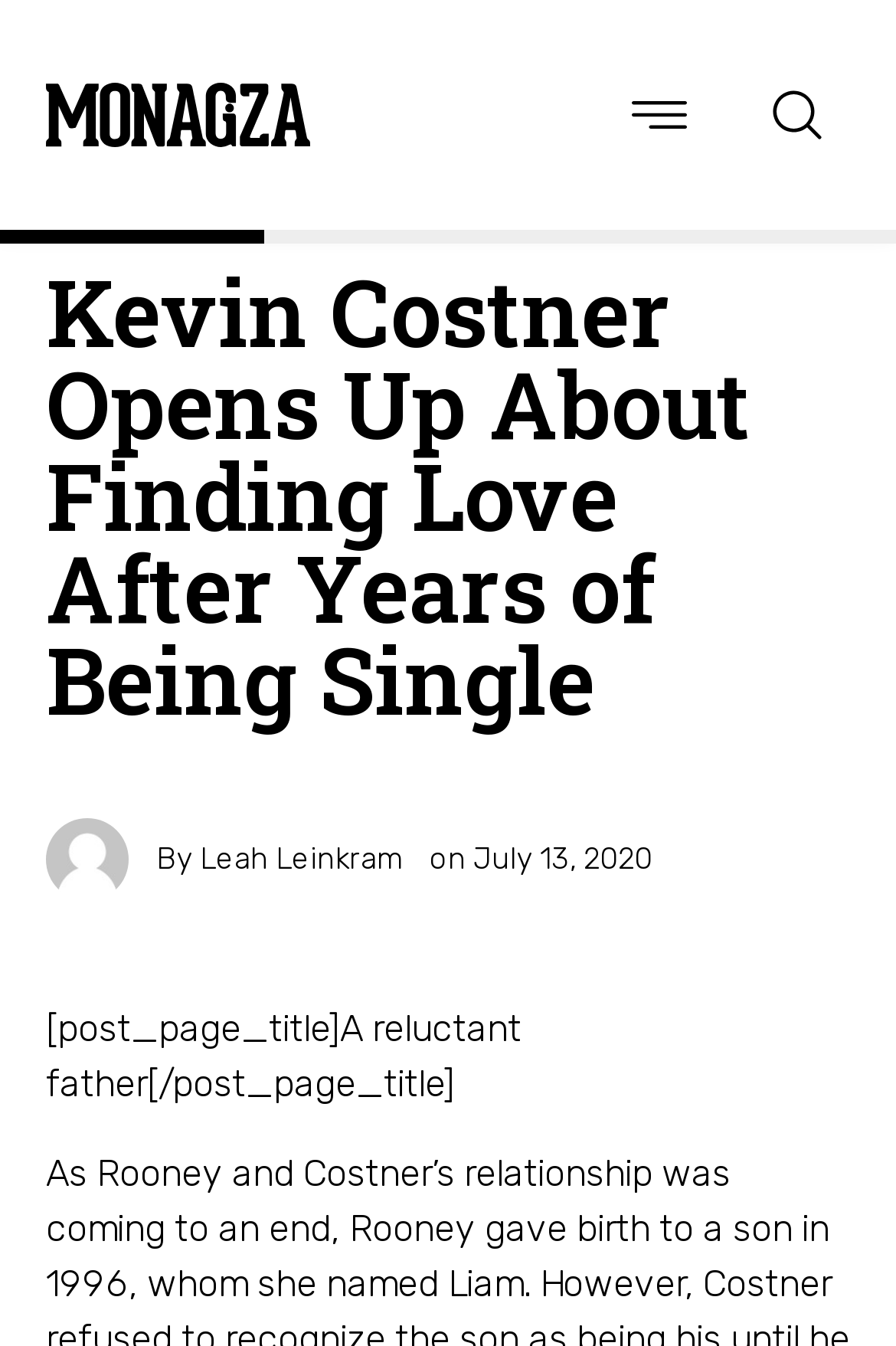Use the information in the screenshot to answer the question comprehensively: What is the topic of Kevin Costner's interview?

The title of the webpage mentions Kevin Costner opening up about finding love after years of being single, indicating that the topic of his interview is his romantic life and experiences.